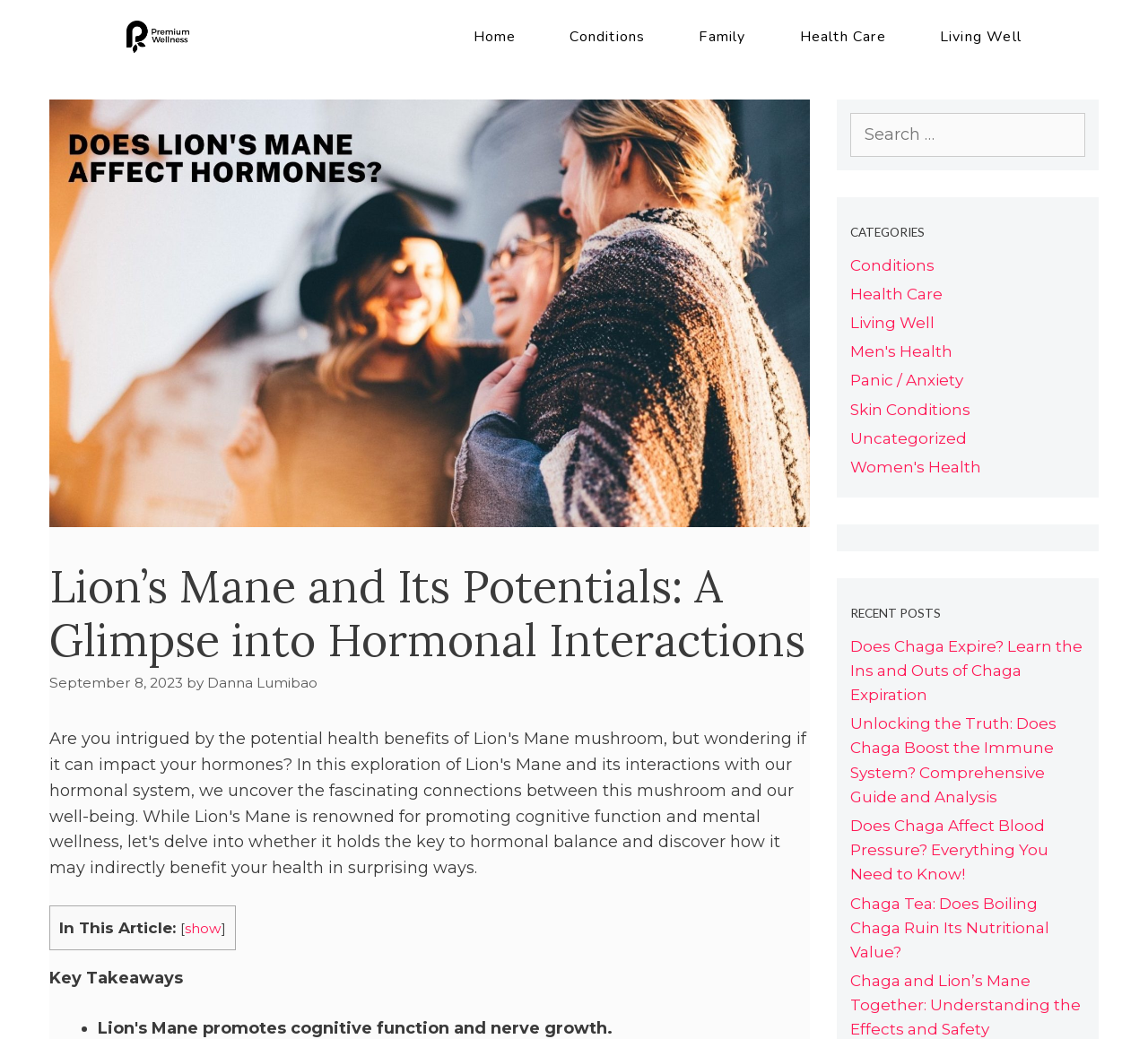Find the coordinates for the bounding box of the element with this description: "Family".

[0.609, 0.028, 0.65, 0.042]